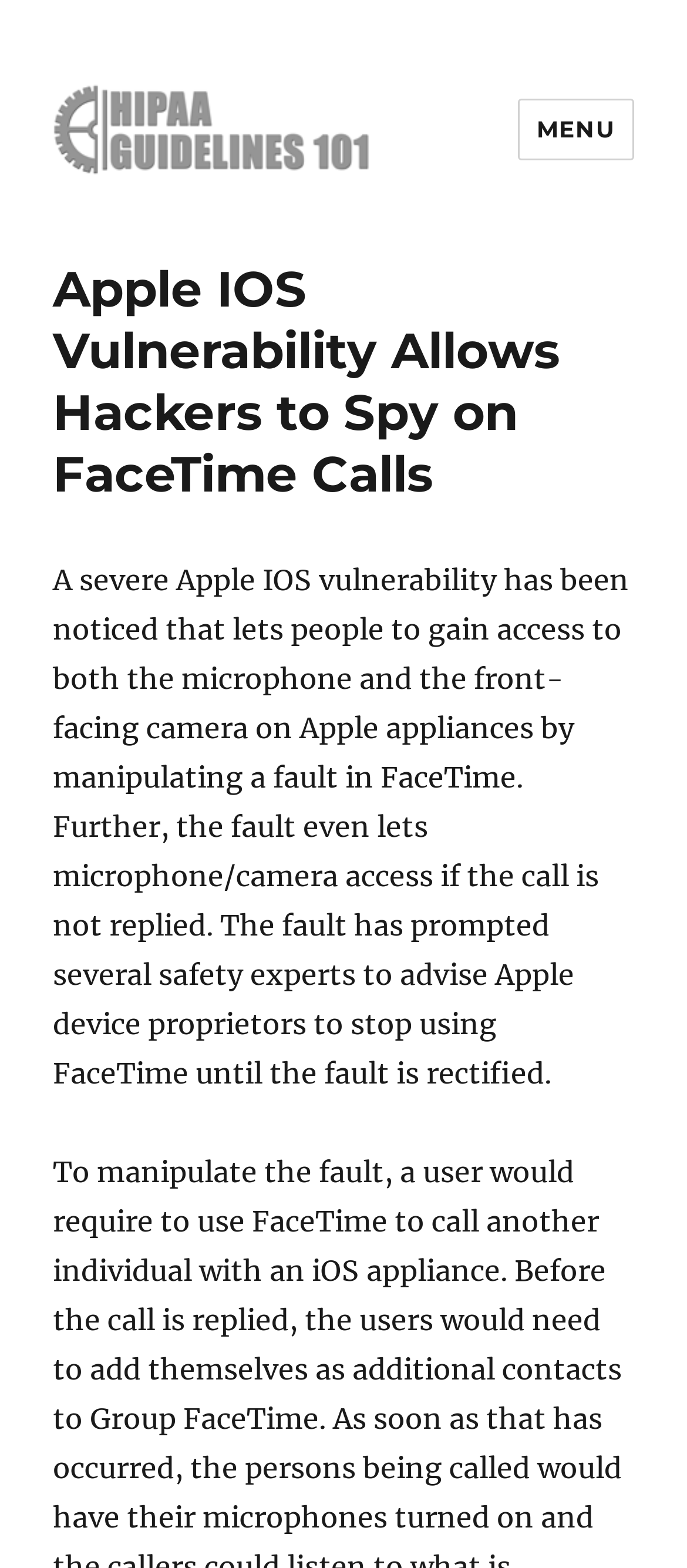What is the name of the website?
Use the image to give a comprehensive and detailed response to the question.

I determined the name of the website by looking at the link element with the text 'HIPAA Guidelines 101' which is located at the top of the webpage.